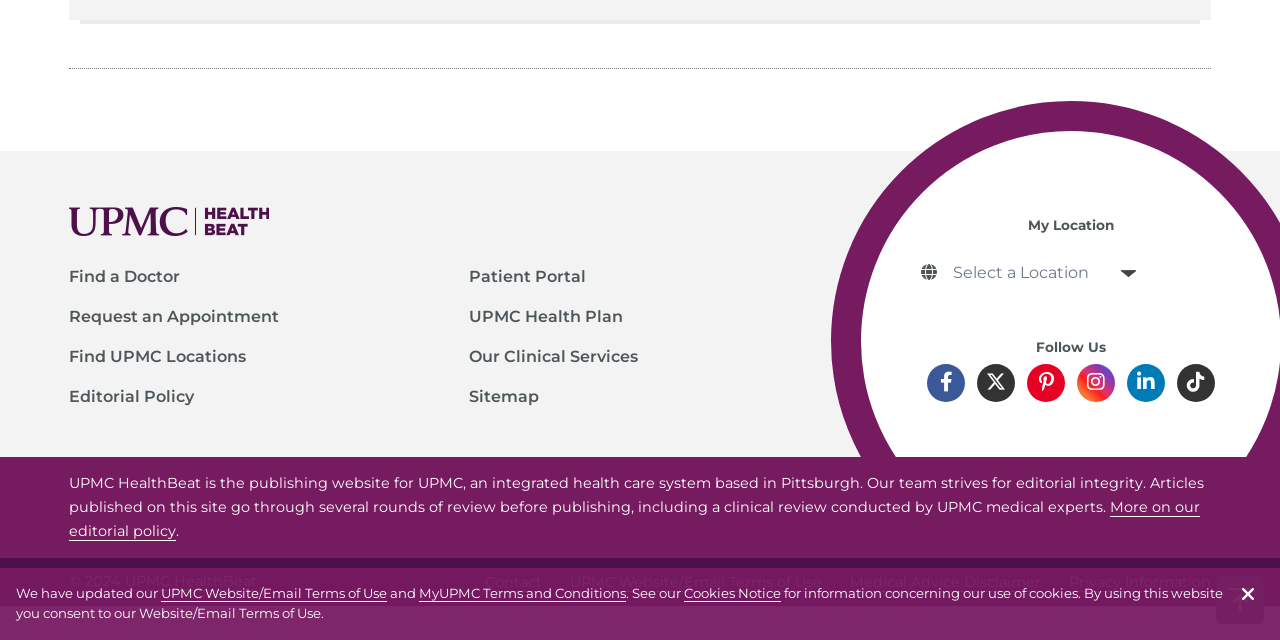Calculate the bounding box coordinates of the UI element given the description: "Editorial Policy".

[0.054, 0.602, 0.152, 0.639]